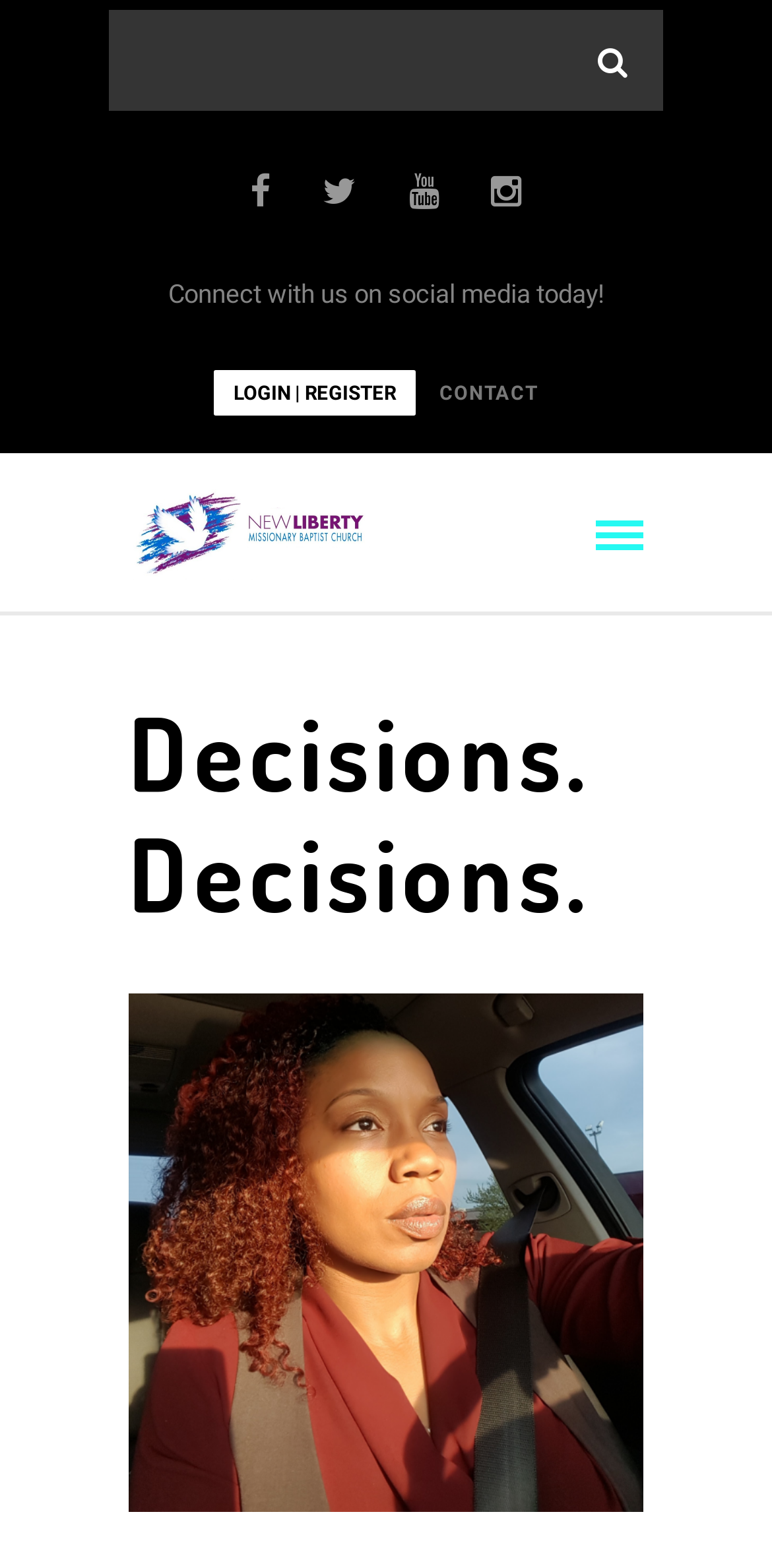What is the purpose of the textbox? Look at the image and give a one-word or short phrase answer.

Search